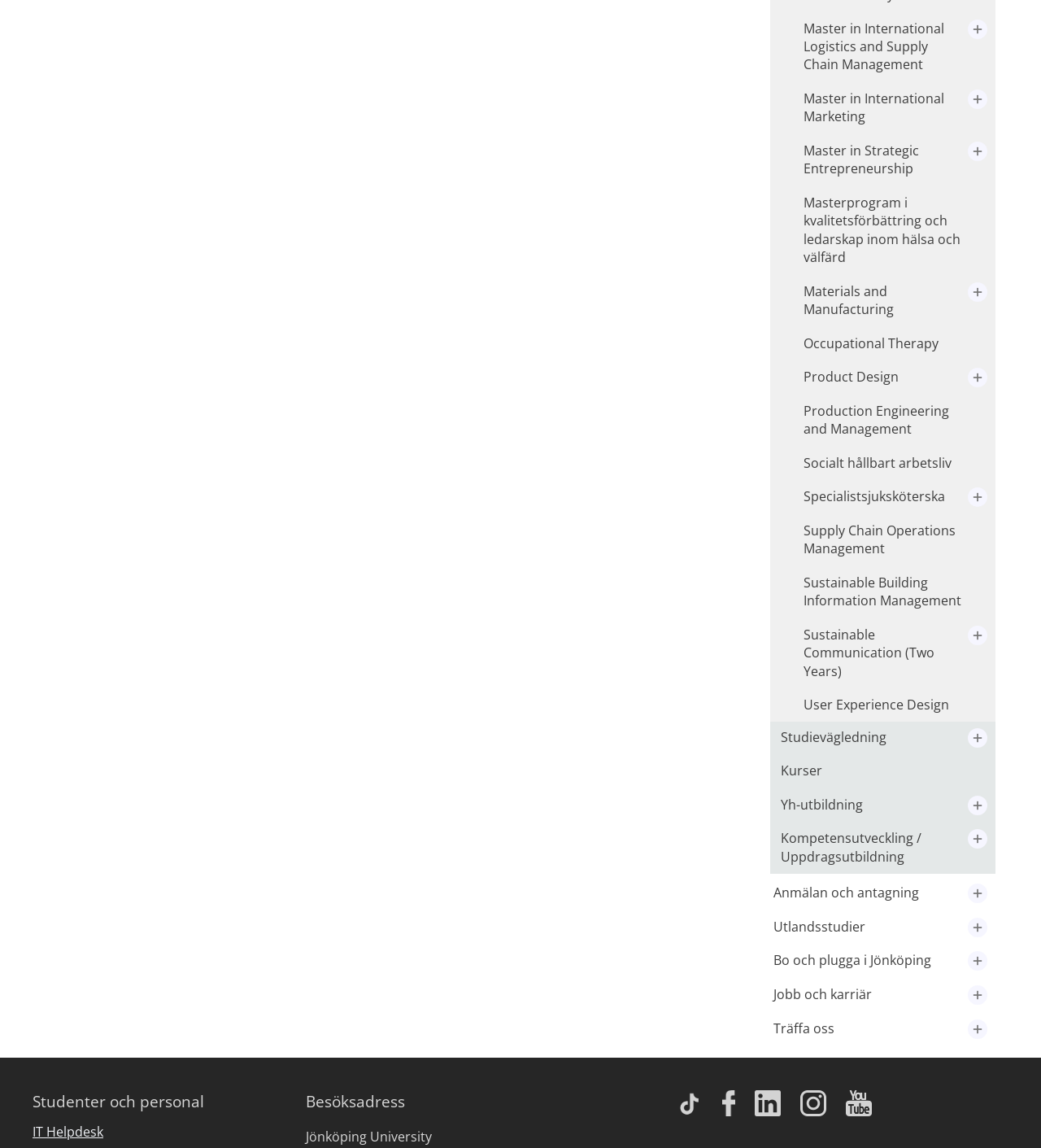Specify the bounding box coordinates of the area to click in order to execute this command: 'Click on Master in Strategic Entrepreneurship'. The coordinates should consist of four float numbers ranging from 0 to 1, and should be formatted as [left, top, right, bottom].

[0.74, 0.116, 0.924, 0.162]